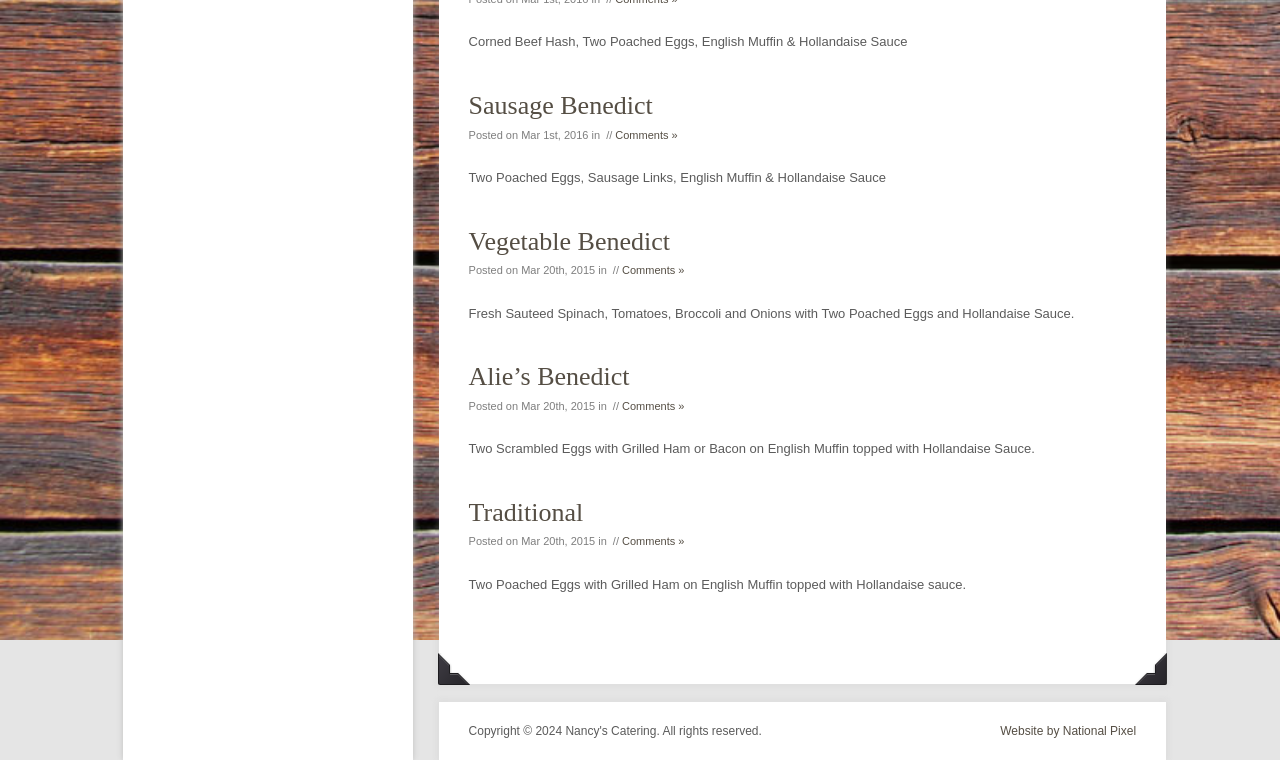Using the provided element description: "Sausage Benedict", determine the bounding box coordinates of the corresponding UI element in the screenshot.

[0.366, 0.12, 0.51, 0.158]